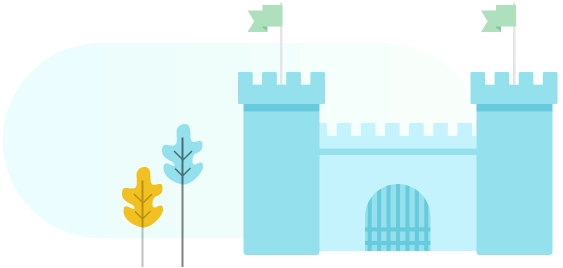How many trees are there to the left of the castle?
Based on the image, give a one-word or short phrase answer.

Two